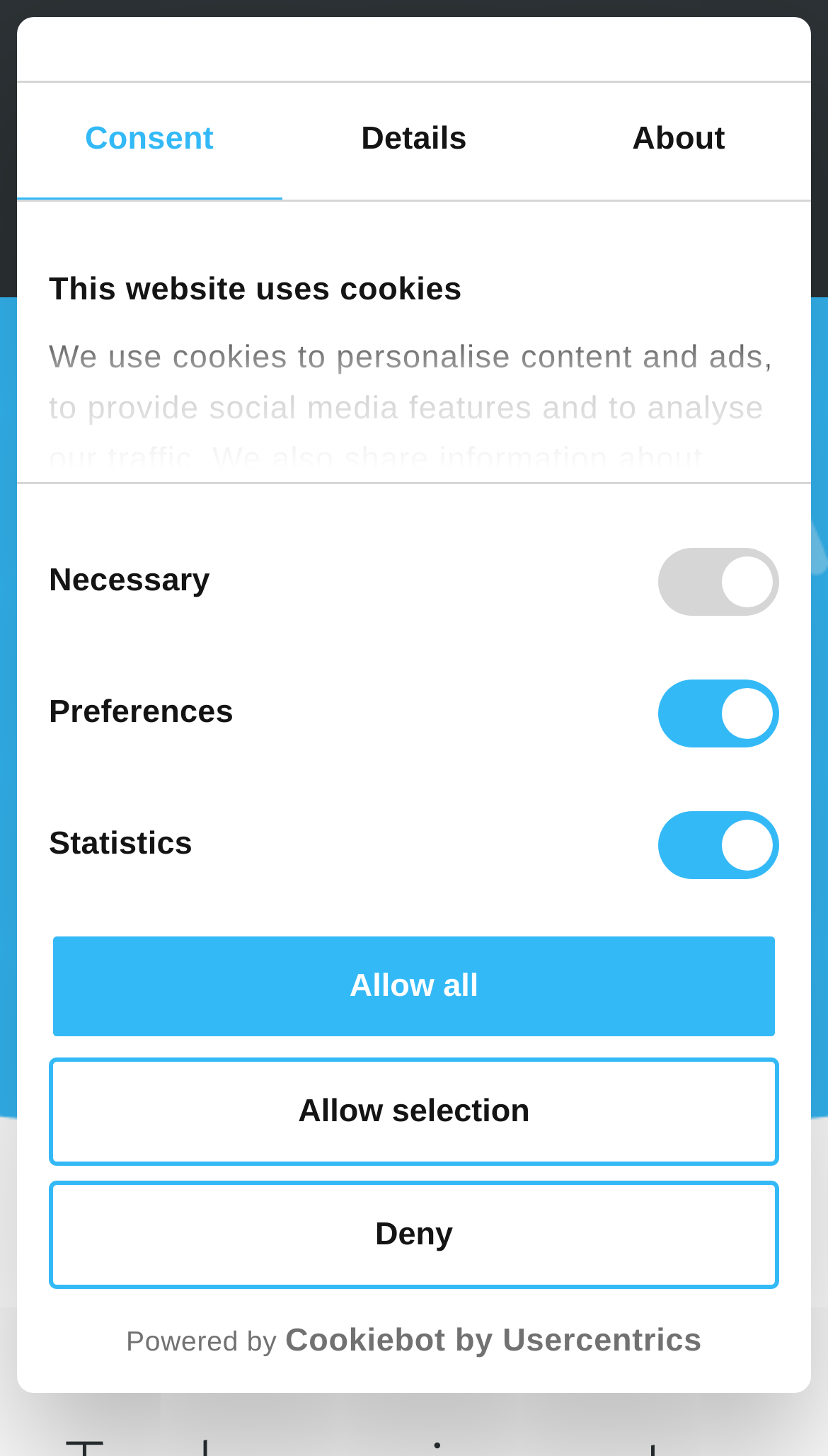What is the position of the logo link?
Based on the image content, provide your answer in one word or a short phrase.

Top right